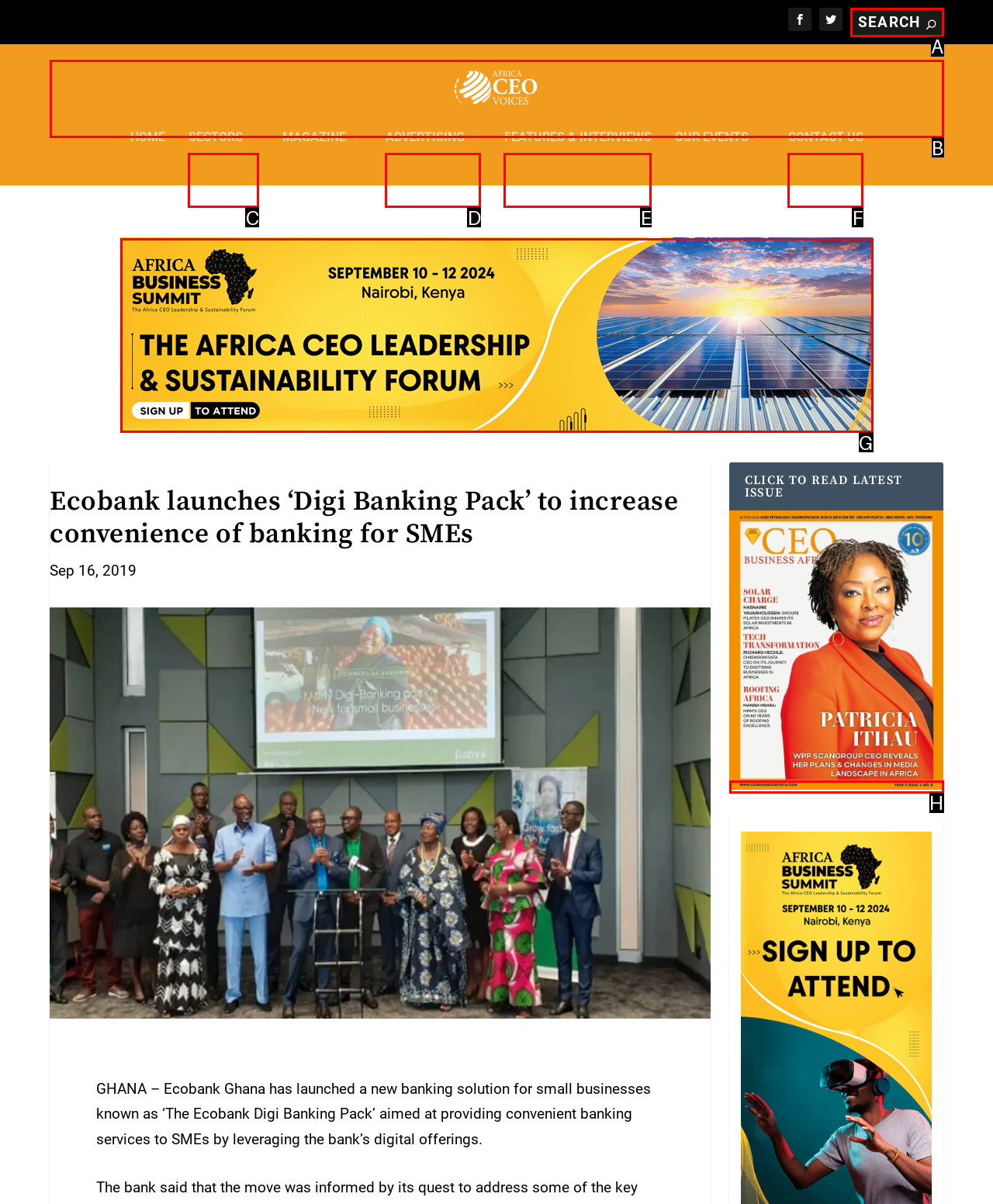Please identify the UI element that matches the description: parent_node: HOME
Respond with the letter of the correct option.

B